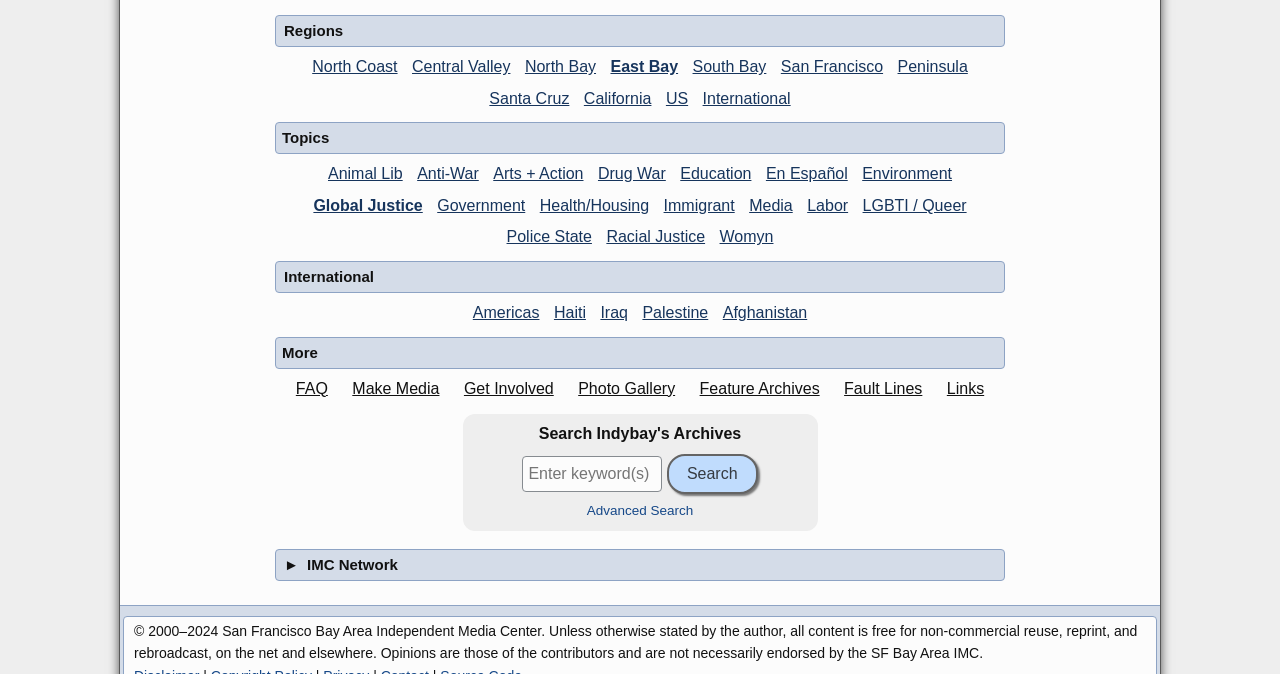Find the bounding box coordinates for the area that should be clicked to accomplish the instruction: "Click to see full list of IMCs".

[0.22, 0.82, 0.78, 0.856]